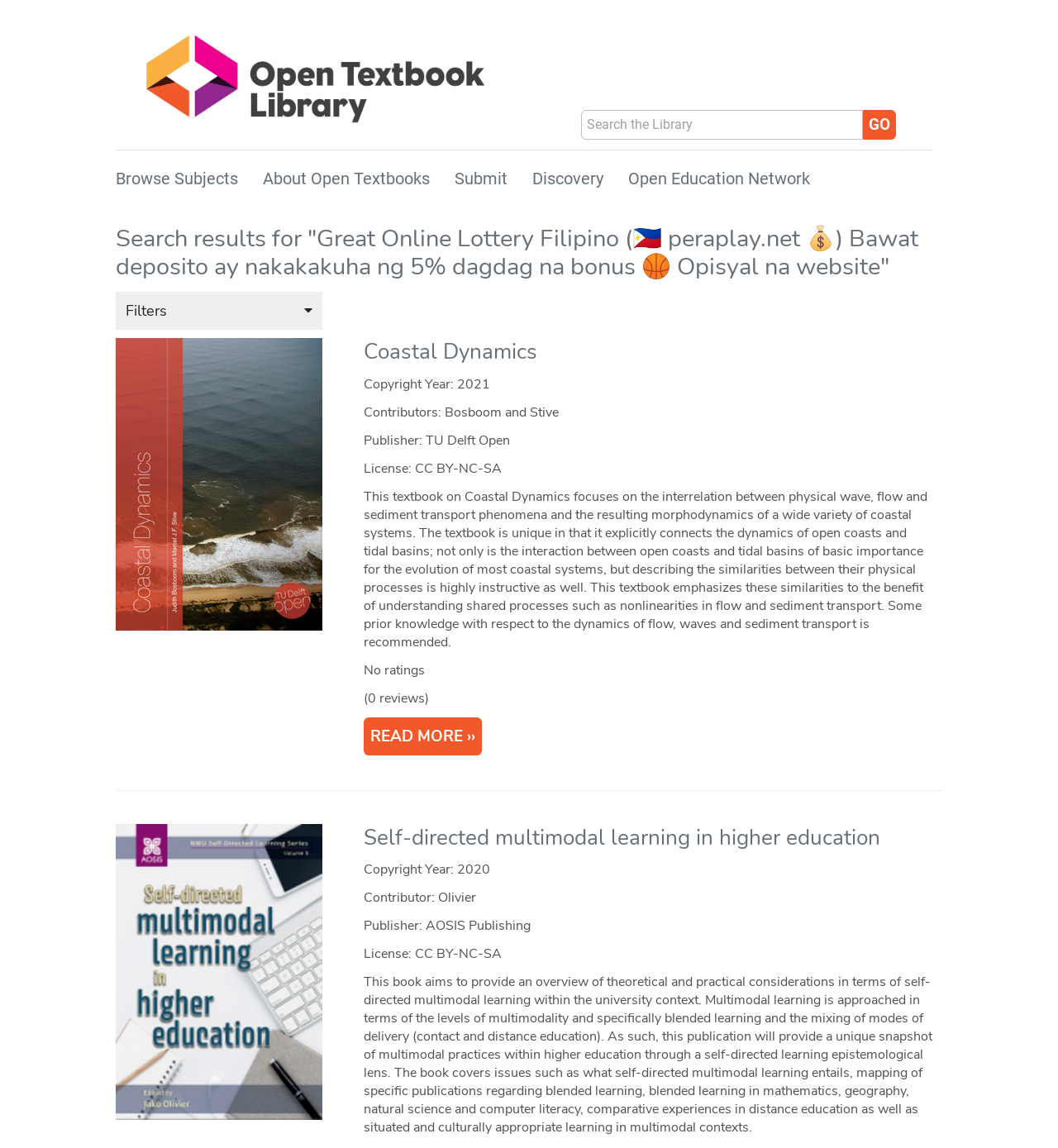Identify the bounding box coordinates of the region that needs to be clicked to carry out this instruction: "Click on 'What is Itati Lopez Net Worth?'". Provide these coordinates as four float numbers ranging from 0 to 1, i.e., [left, top, right, bottom].

None